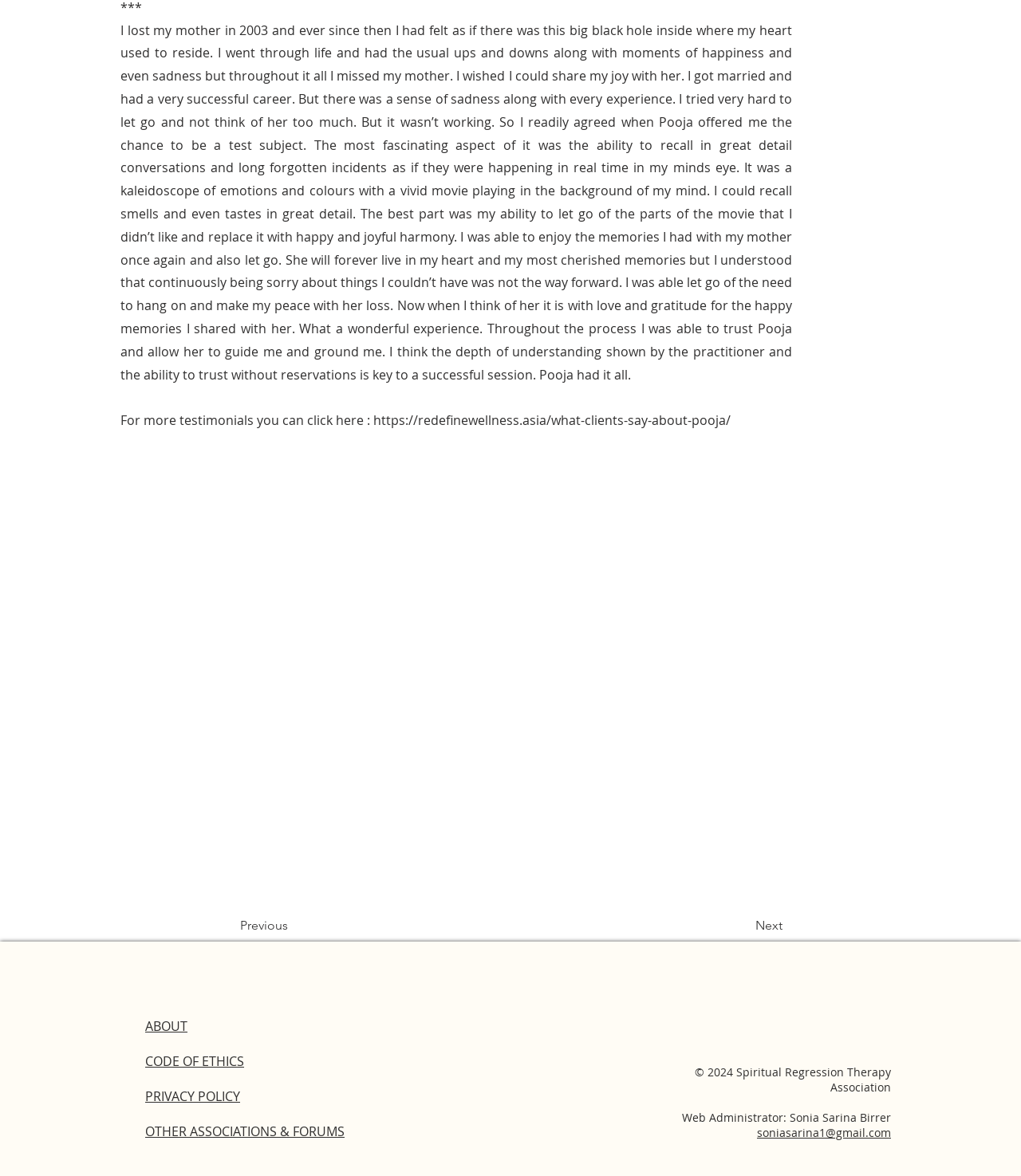What is the purpose of the 'Next' button?
Please respond to the question thoroughly and include all relevant details.

The 'Next' button is likely used to navigate to the next testimonial, allowing users to read more testimonials from clients who have had sessions with Pooja.